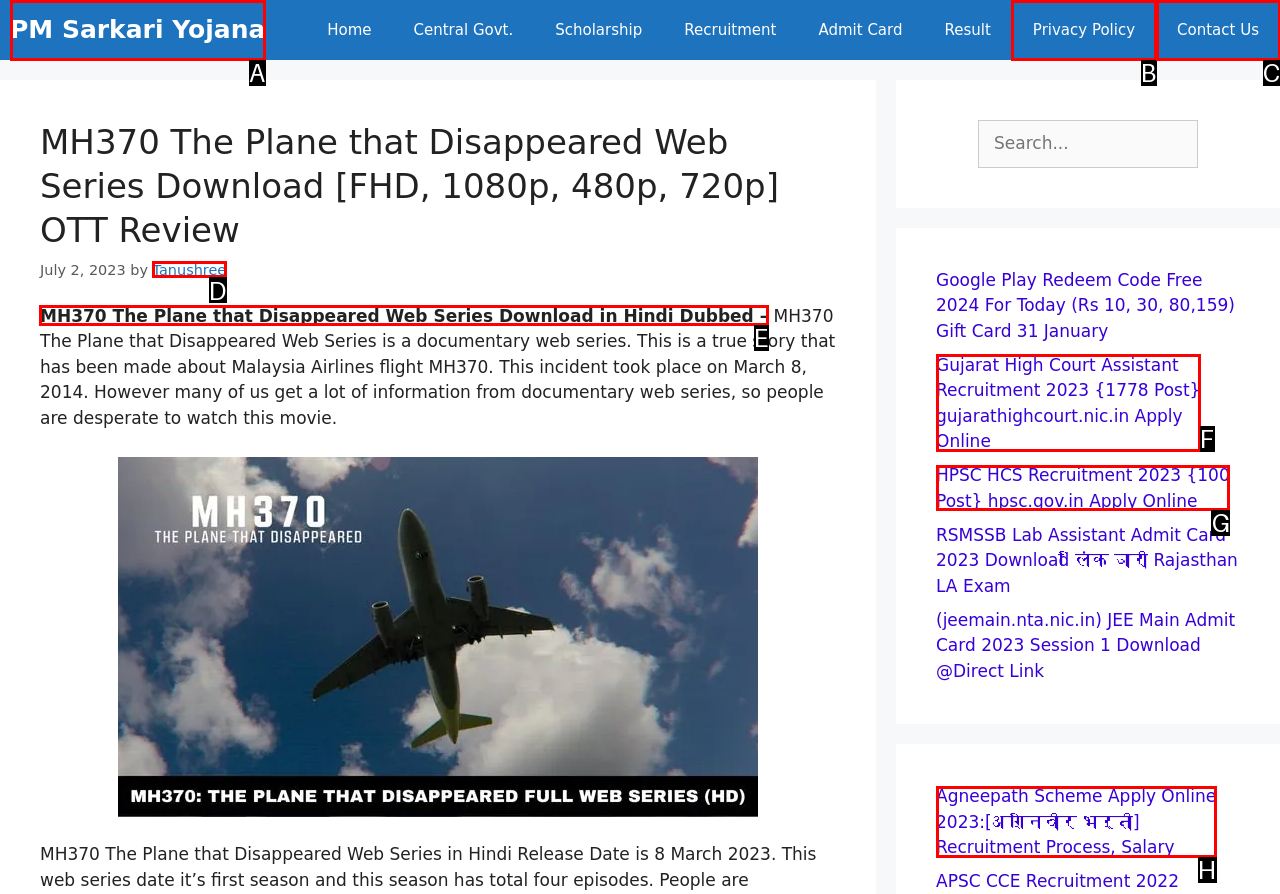Identify the appropriate choice to fulfill this task: Read the 'MH370 The Plane that Disappeared Web Series Download' article
Respond with the letter corresponding to the correct option.

E